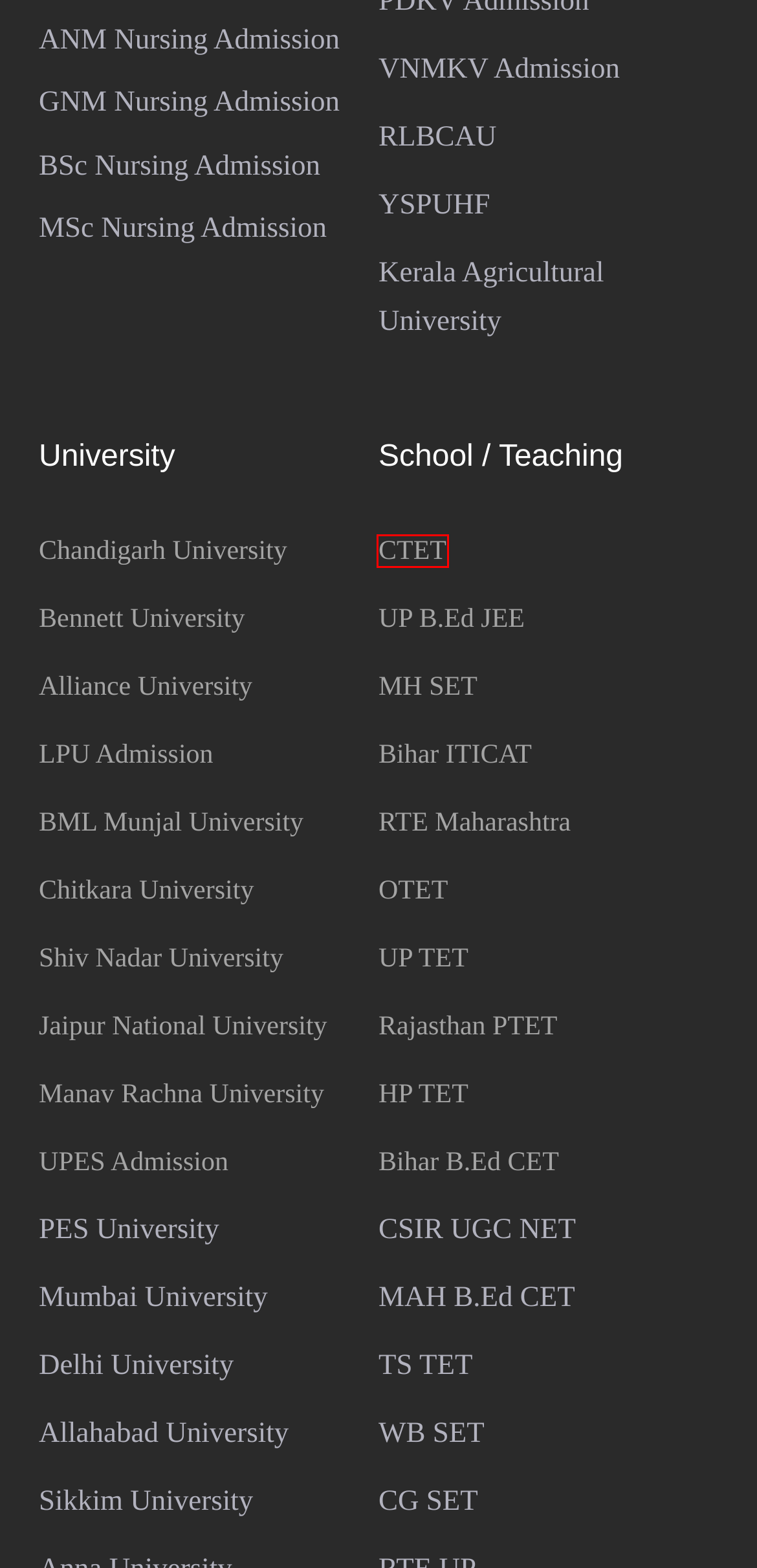Review the screenshot of a webpage which includes a red bounding box around an element. Select the description that best fits the new webpage once the element in the bounding box is clicked. Here are the candidates:
A. Sikkim University Admission 2024 (Open): Application, Dates
B. CTET 2024: Admit Card, Dates, Exam Pattern, Exam Syllabus
C. CSIR UGC NET 2024: NTA Application Form, Dates, Eligibility
D. MAH B.Ed CET 2024: Answer Key, Result, Counselling Procedure
E. Bihar ITI Admission 2024: ITICAT Application (Extended), Dates
F. Rajasthan PTET 2024: Pre B.Ed Admit Card, Dates, Pattern
G. TS TET 2024: Telangana TET Admit Card (15th May), Pattern
H. Bihar B.Ed CET 2024: Application (Postponed), Dates

B